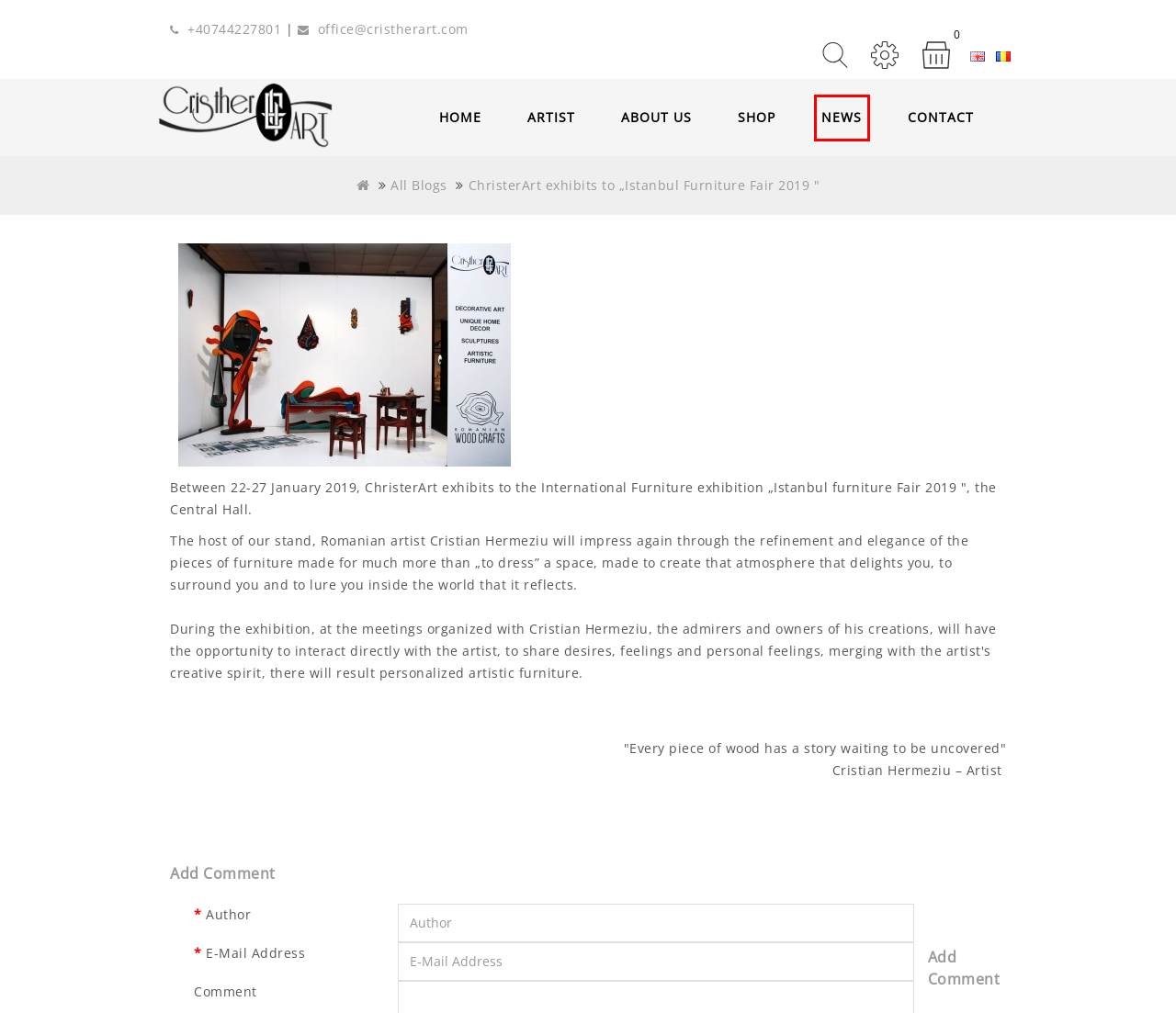Examine the screenshot of the webpage, noting the red bounding box around a UI element. Pick the webpage description that best matches the new page after the element in the red bounding box is clicked. Here are the candidates:
A. Mobilier Artistic | Piese de Mobilier Realizate Manual - Cristian Hermeziu
B. Product Returns
C. Politica returnare
D. Terms & Conditions
E. Blogs
F. Site Map
G. Account Login
H. Privacy Policy

E